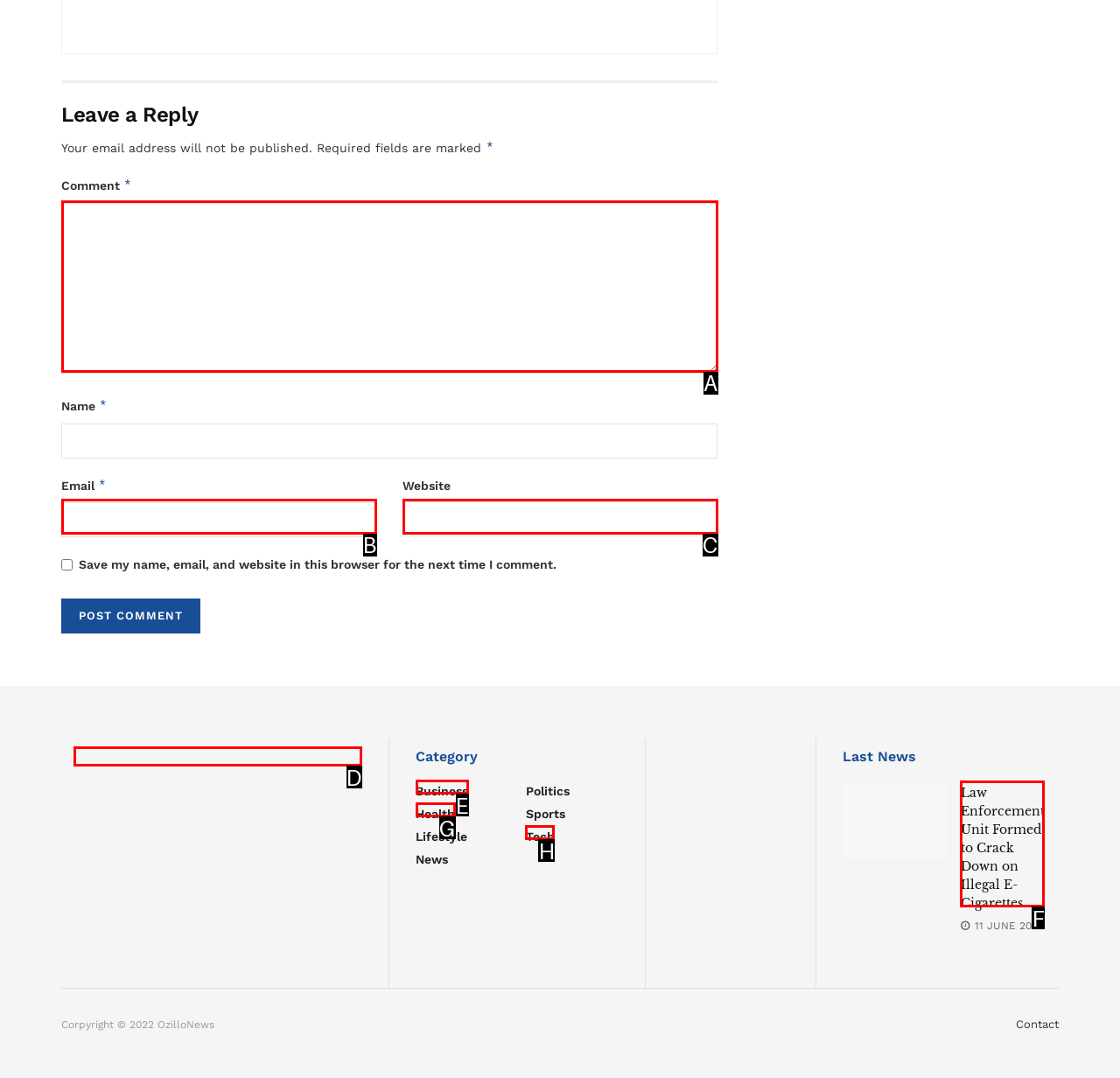Identify the correct choice to execute this task: Visit the 'Ozillo News' homepage
Respond with the letter corresponding to the right option from the available choices.

D